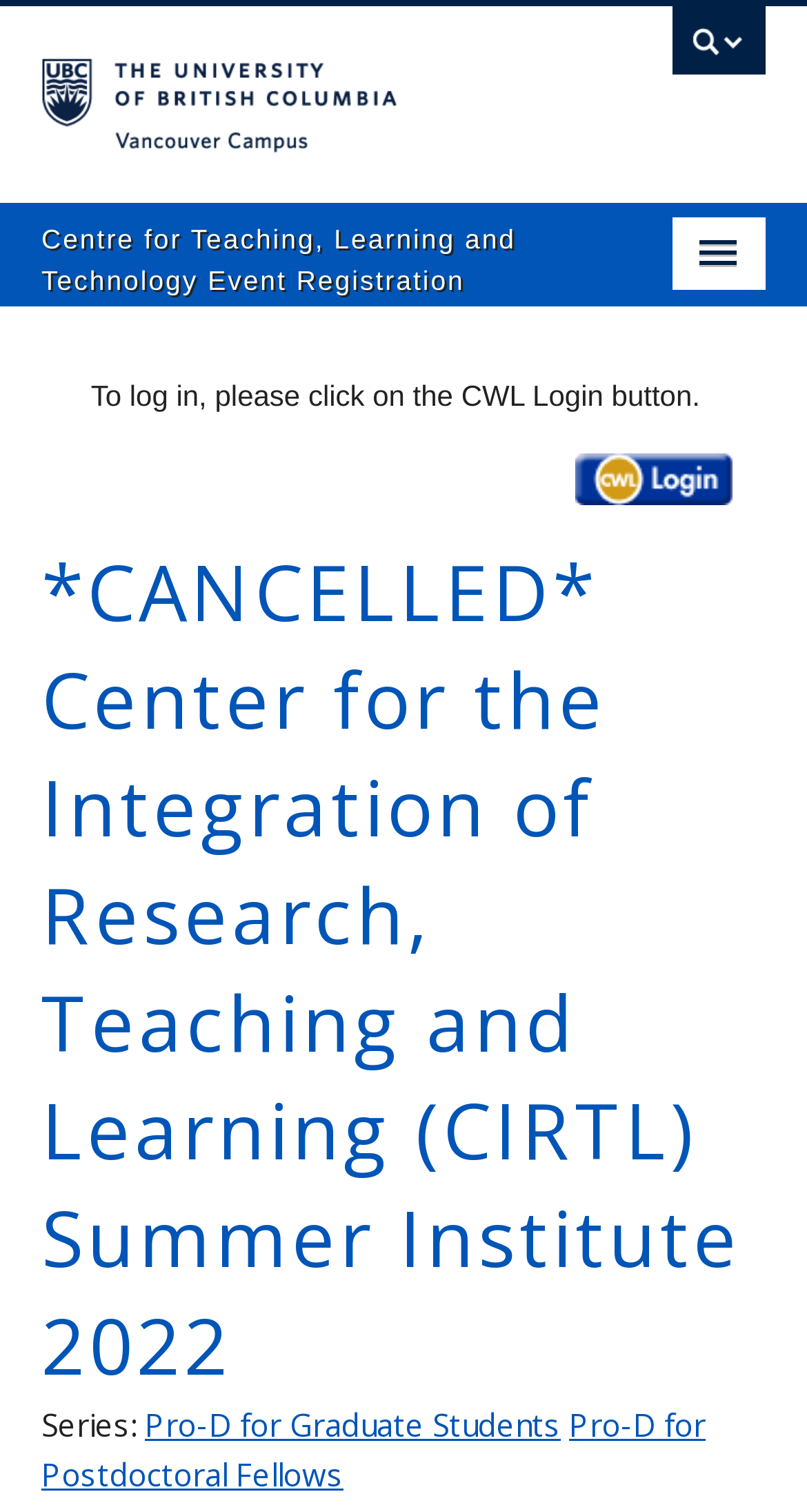How many types of Pro-D are available?
Carefully analyze the image and provide a thorough answer to the question.

I found the answer by looking at the links 'Pro-D for Graduate Students' and 'Pro-D for Postdoctoral Fellows' located near the bottom of the page, which indicate two types of Pro-D.